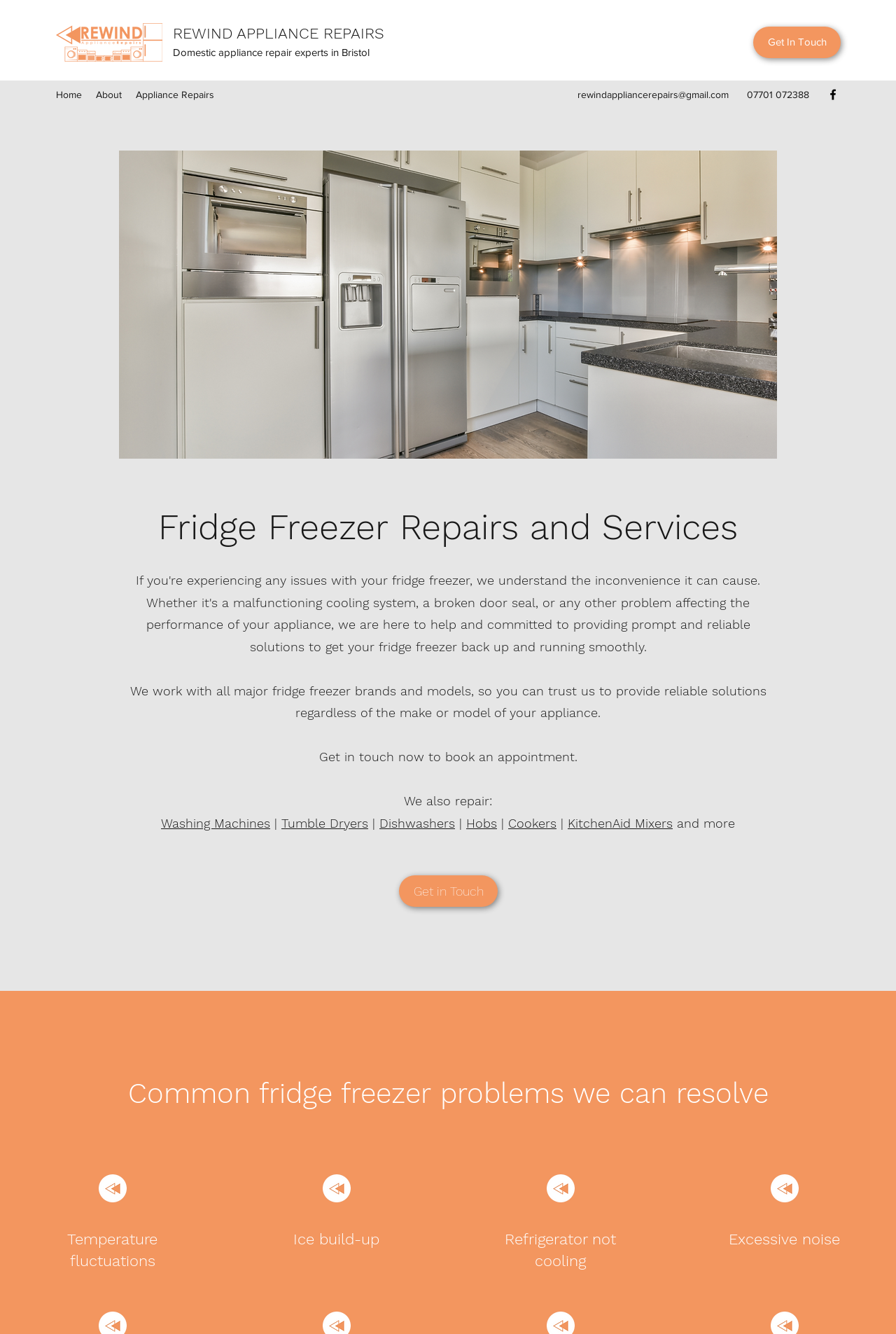Illustrate the webpage thoroughly, mentioning all important details.

The webpage is about fridge freezer repairs and services offered by REWIND APPLIANCE REPAIRS in Bristol. At the top left corner, there is a logo of REWIND APPLIANCE REPAIRS, accompanied by the company name in text. Below the logo, there is a navigation menu with links to "Home", "About", and "Appliance Repairs". 

On the top right corner, there is a "Get In Touch" link, an email address, and a phone number. Next to these, there is a social media link to Facebook. 

The main content of the webpage is divided into sections. The first section has a heading "Fridge Freezer Repairs and Services" and a brief description of the services offered. Below this, there is a call-to-action to get in touch to book an appointment. 

The next section lists the types of appliances that can be repaired, including washing machines, tumble dryers, dishwashers, hobs, cookers, and kitchenAid mixers. 

Further down, there is a section with a heading "Common fridge freezer problems we can resolve", which lists specific issues such as temperature fluctuations, ice build-up, refrigerator not cooling, and excessive noise. Each of these issues is accompanied by a small icon.